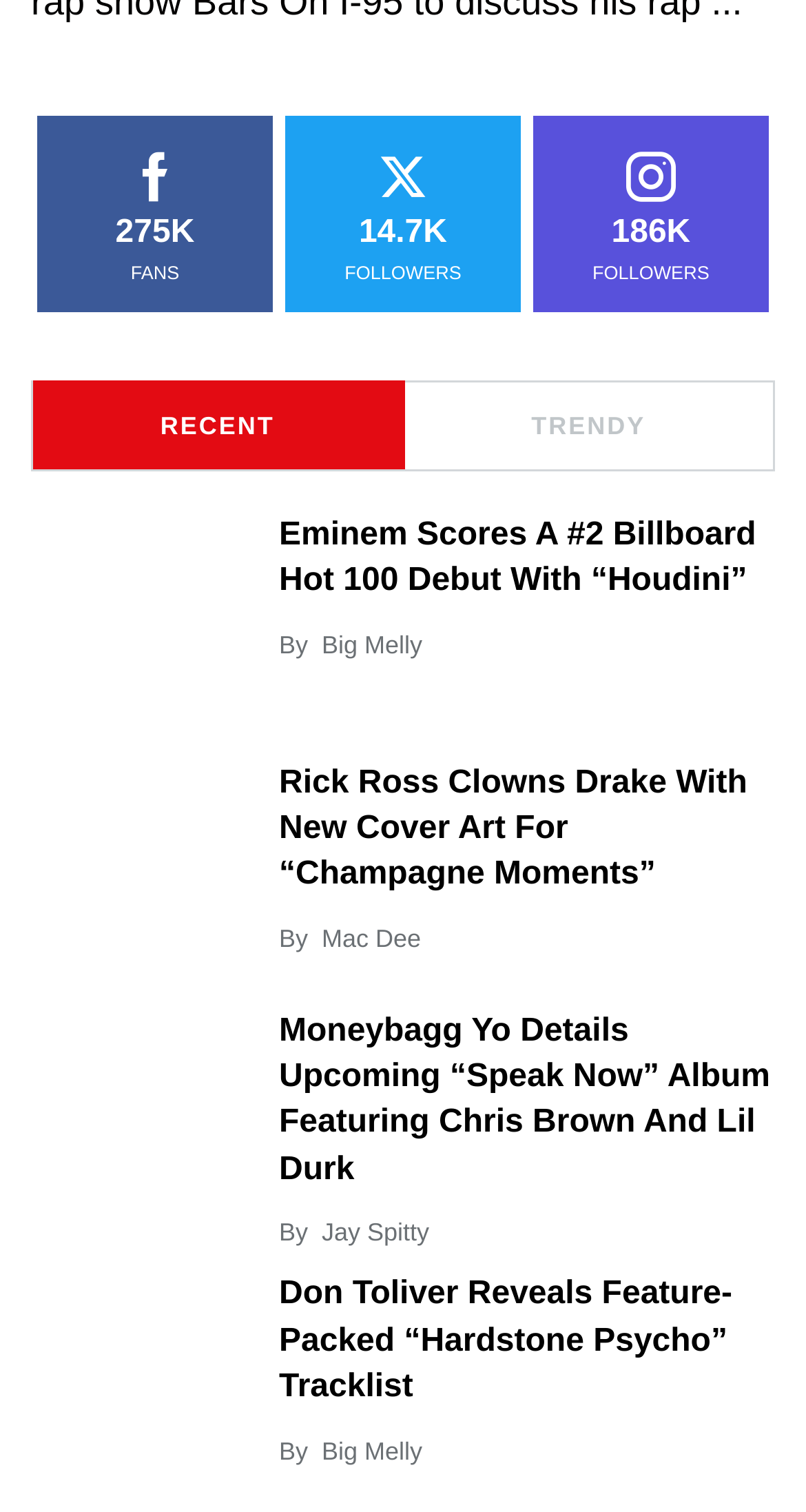Determine the bounding box coordinates for the area that should be clicked to carry out the following instruction: "Read Moneybagg Yo's upcoming album details".

[0.346, 0.667, 0.962, 0.79]